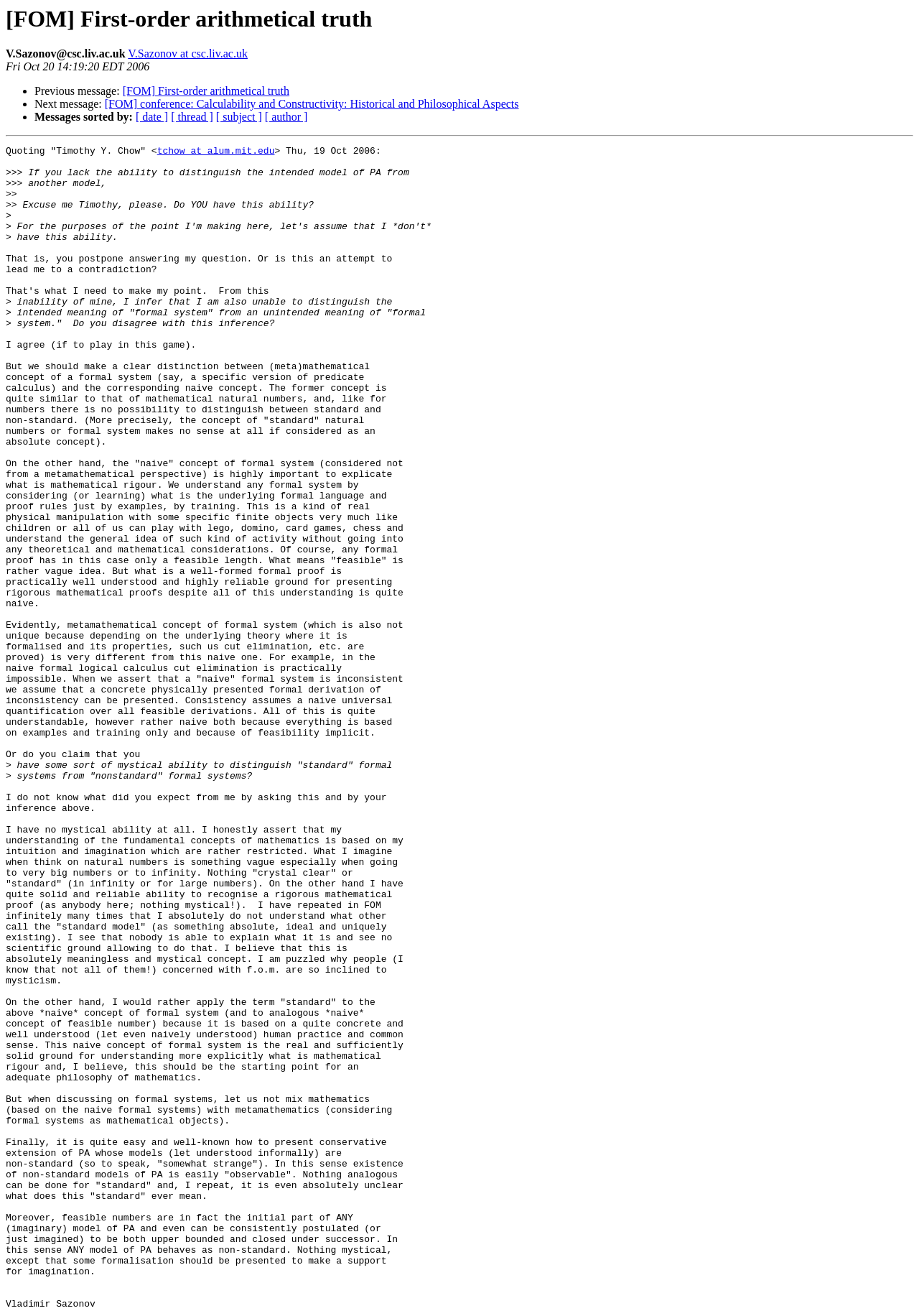What is the purpose of distinguishing between standard and non-standard formal systems?
Deliver a detailed and extensive answer to the question.

The purpose of distinguishing between standard and non-standard formal systems is to understand mathematical rigour, as explained in the email. The naive concept of formal system is important for understanding mathematical rigour, and distinguishing between standard and non-standard formal systems is necessary for this understanding.